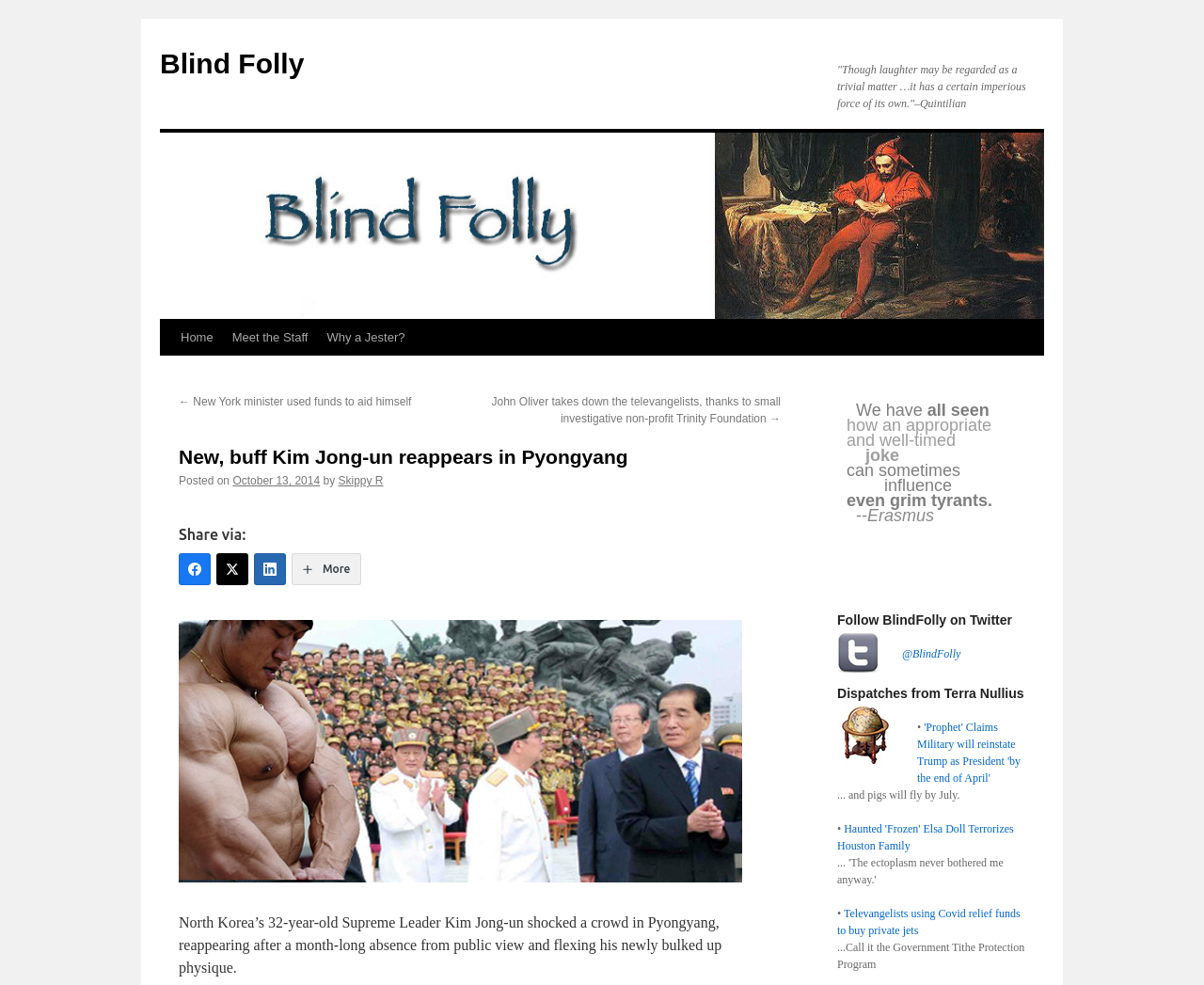Provide the bounding box coordinates, formatted as (top-left x, top-left y, bottom-right x, bottom-right y), with all values being floating point numbers between 0 and 1. Identify the bounding box of the UI element that matches the description: parent_node: Home

None